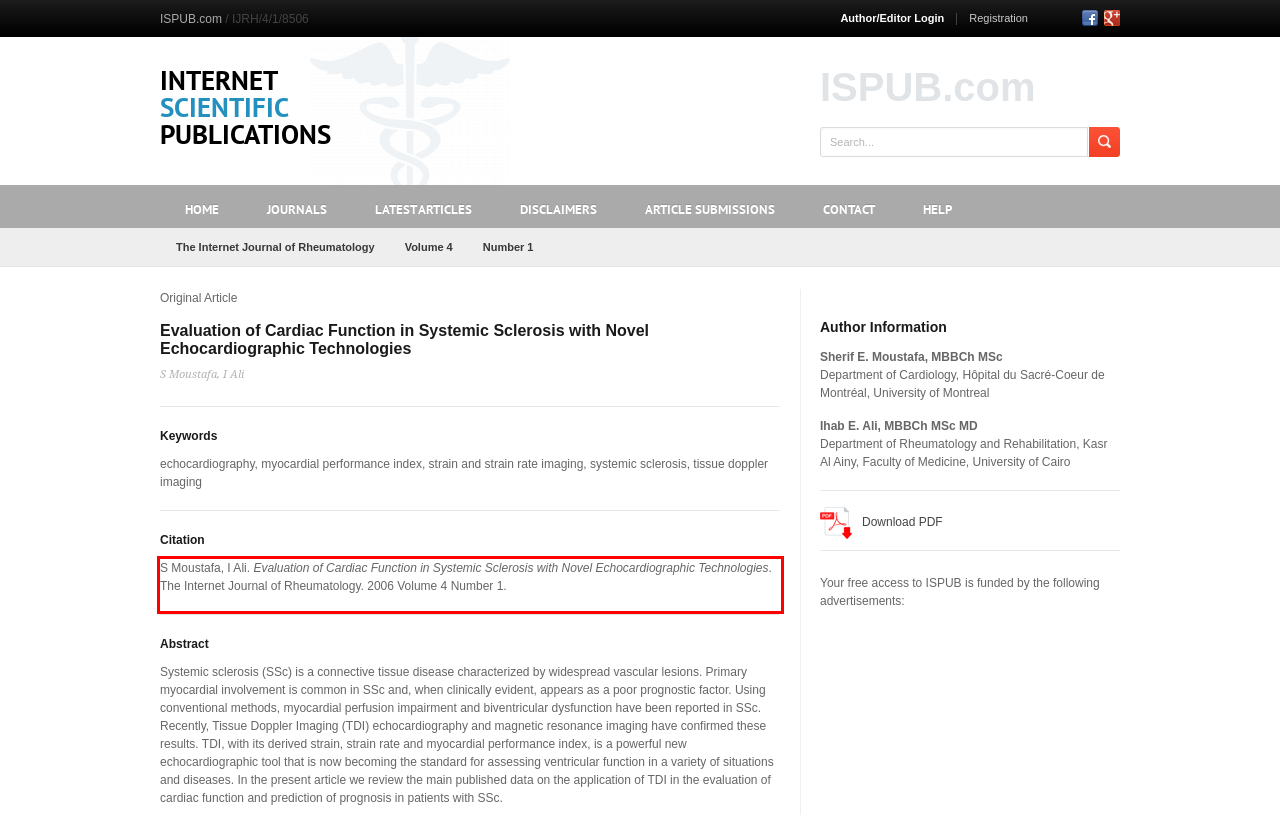Identify the red bounding box in the webpage screenshot and perform OCR to generate the text content enclosed.

S Moustafa, I Ali. Evaluation of Cardiac Function in Systemic Sclerosis with Novel Echocardiographic Technologies. The Internet Journal of Rheumatology. 2006 Volume 4 Number 1.